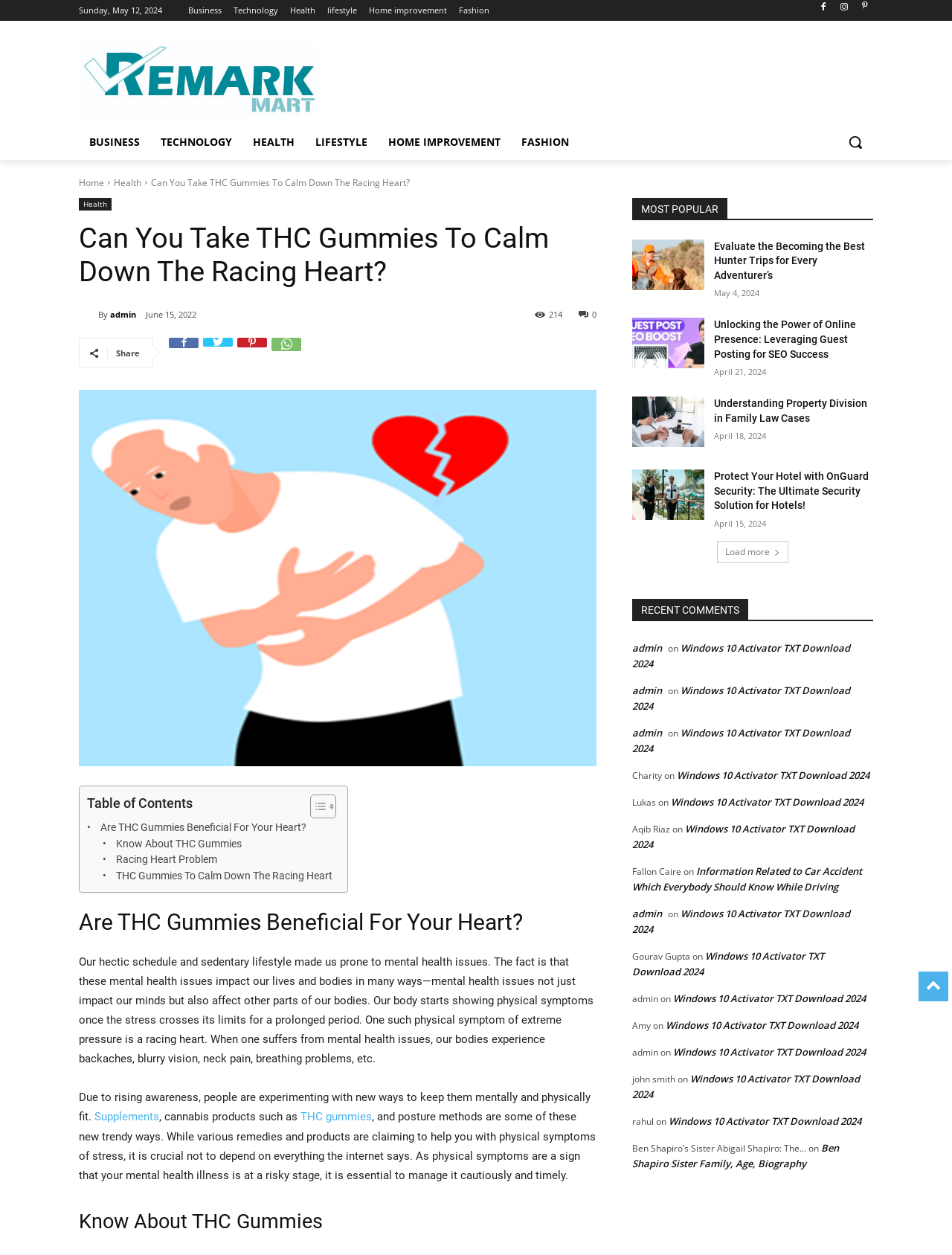How many popular articles are listed?
Refer to the image and offer an in-depth and detailed answer to the question.

I found the number of popular articles by looking at the 'MOST POPULAR' section, which lists four articles.